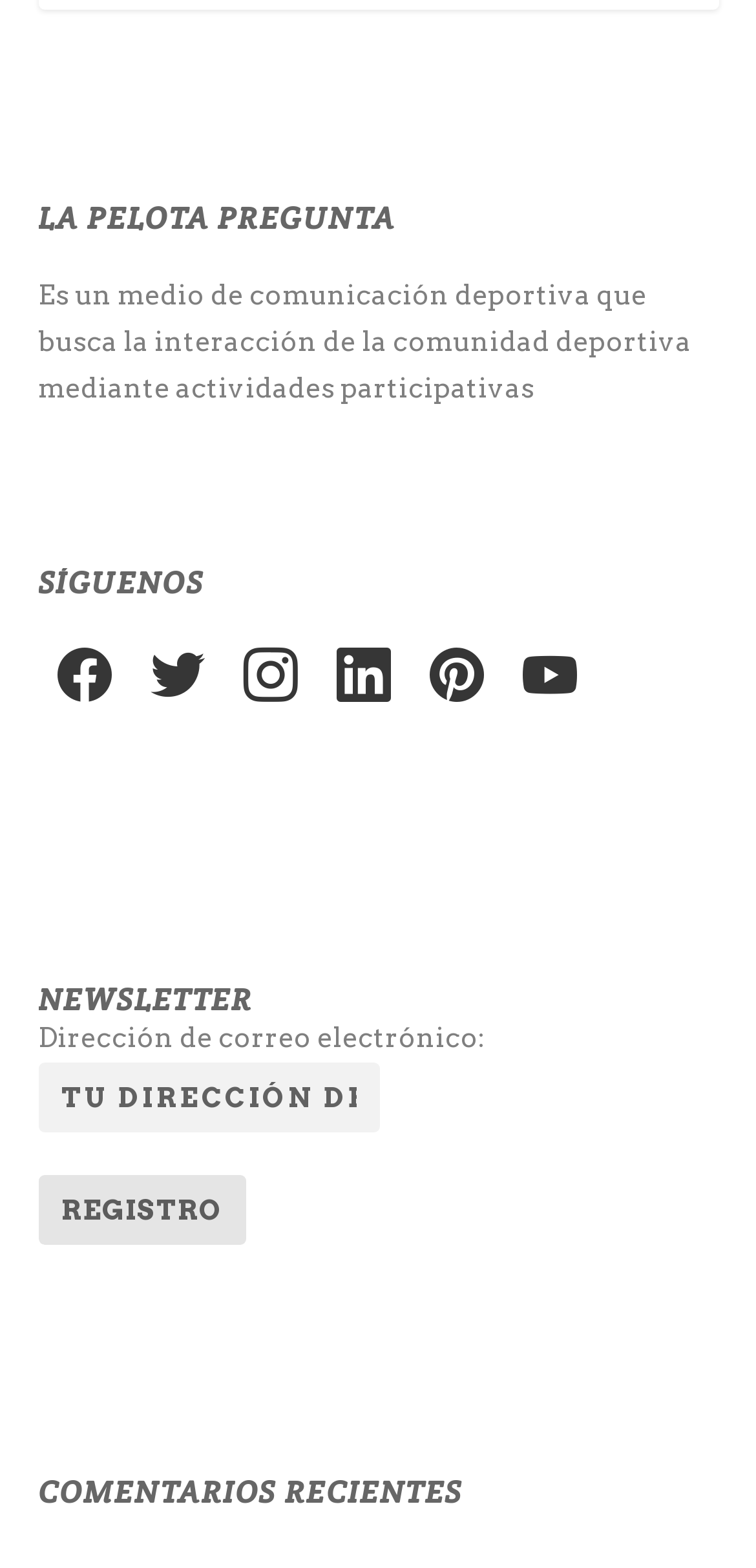Give a concise answer using only one word or phrase for this question:
What is required to register for the newsletter?

Email address